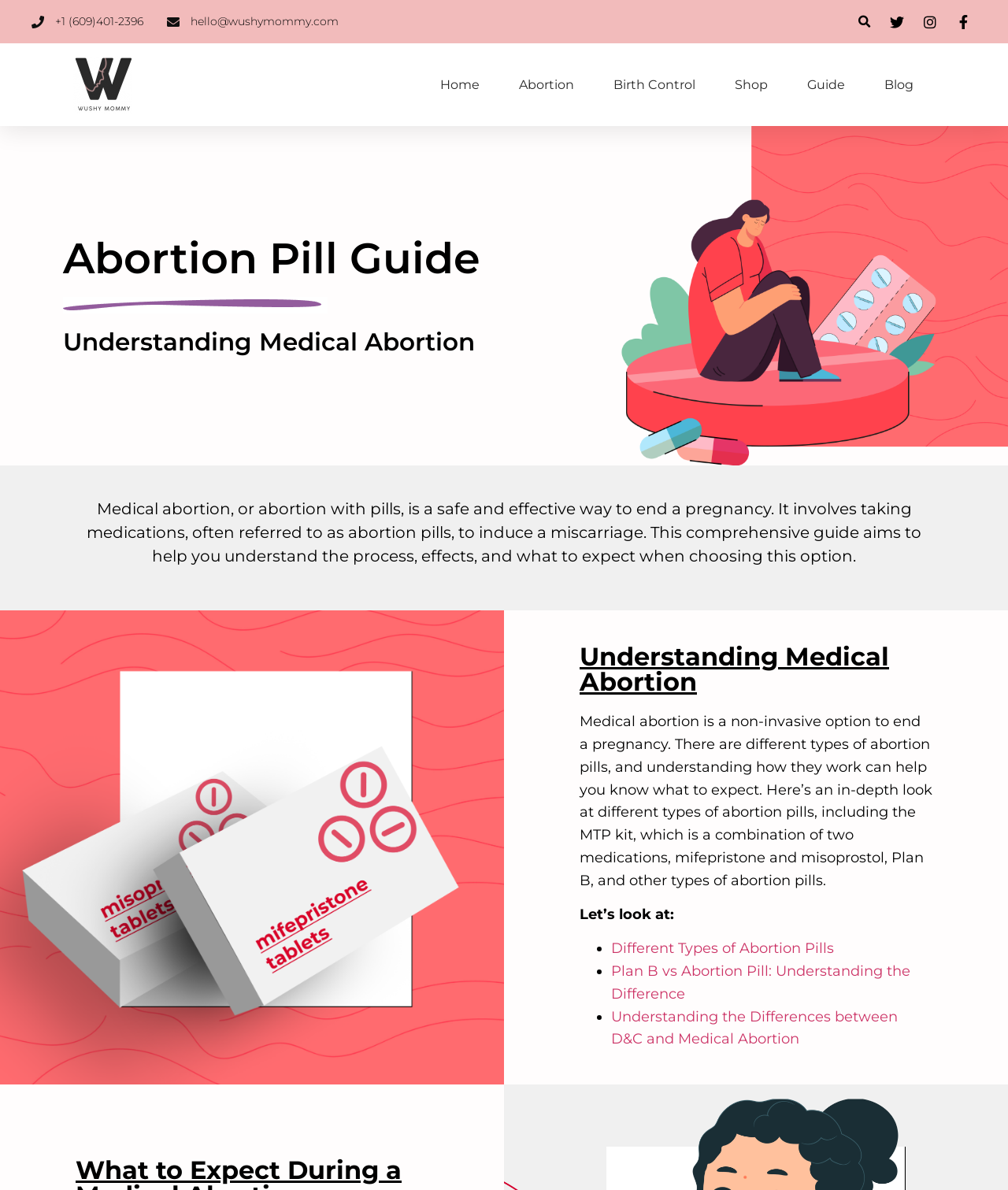Identify the bounding box coordinates for the region to click in order to carry out this instruction: "go to home page". Provide the coordinates using four float numbers between 0 and 1, formatted as [left, top, right, bottom].

[0.437, 0.056, 0.476, 0.086]